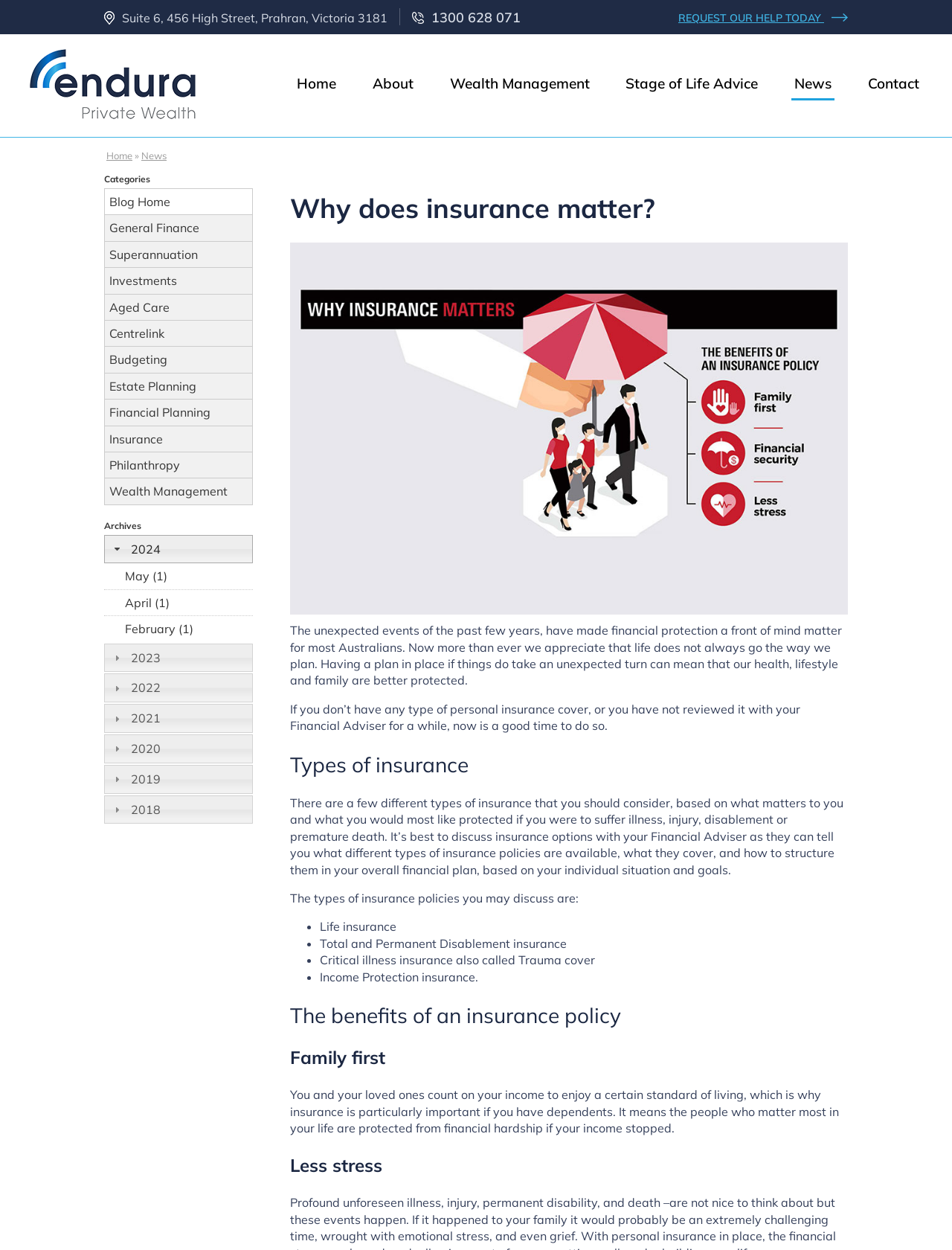Can you find the bounding box coordinates for the element to click on to achieve the instruction: "Click the 'REQUEST OUR HELP TODAY' link"?

[0.712, 0.009, 0.891, 0.02]